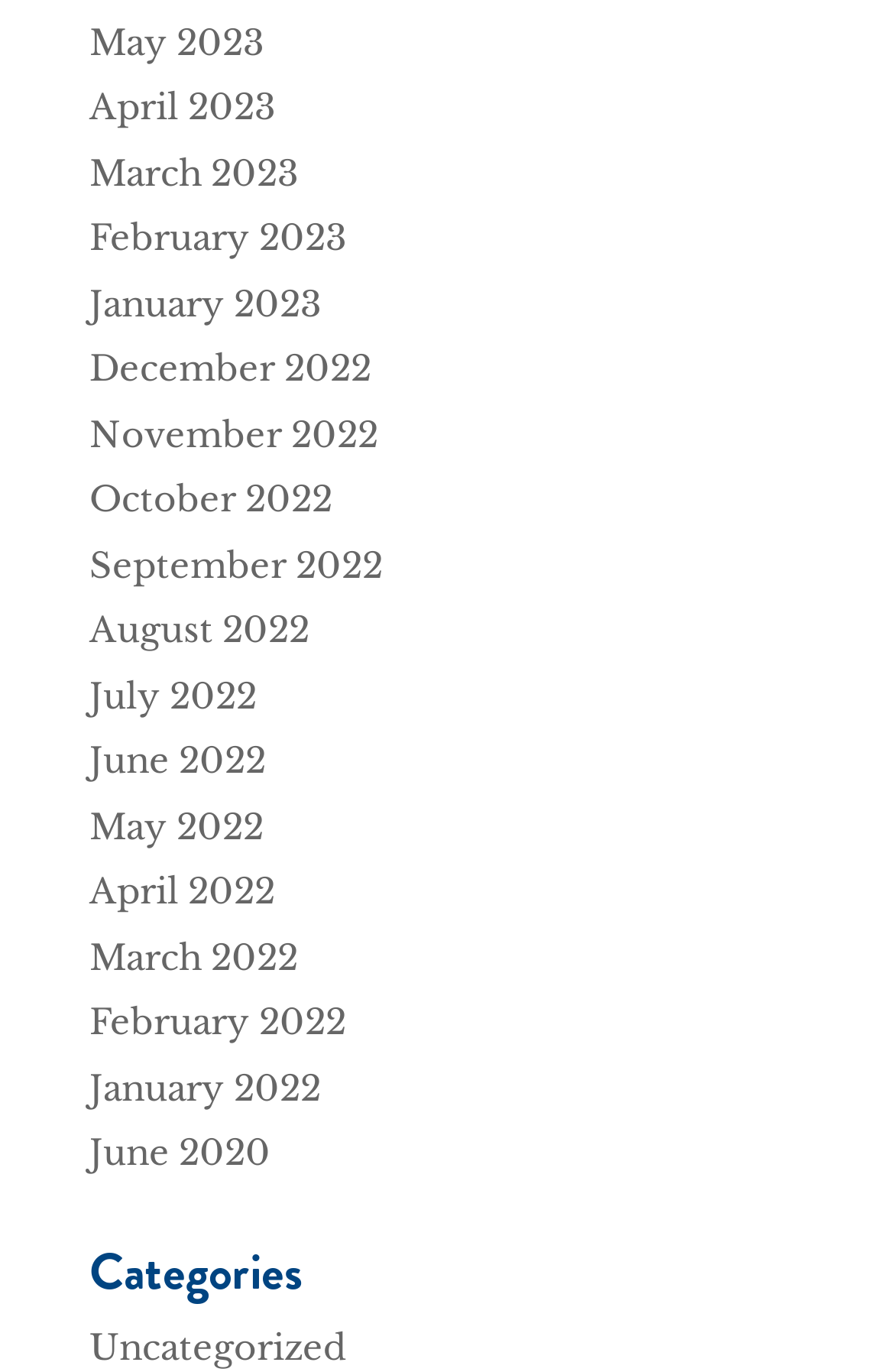What is the most recent month listed?
Please answer the question with a detailed and comprehensive explanation.

I looked at the links on the webpage and found that the topmost link is 'May 2023', which suggests that it is the most recent month listed.